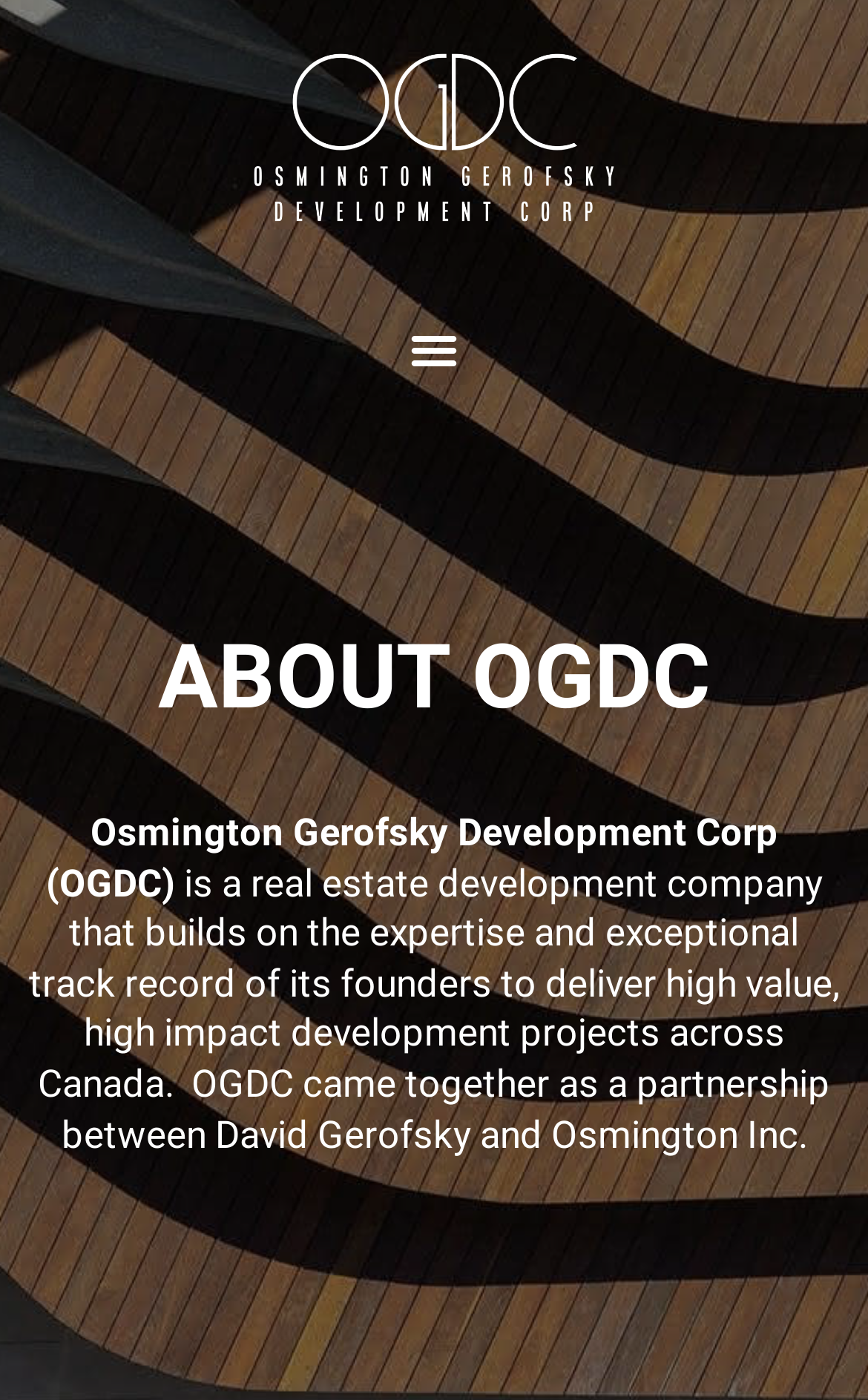Based on the element description: "alt="Osmington Gerofsky Development Corp"", identify the bounding box coordinates for this UI element. The coordinates must be four float numbers between 0 and 1, listed as [left, top, right, bottom].

[0.244, 0.027, 0.756, 0.17]